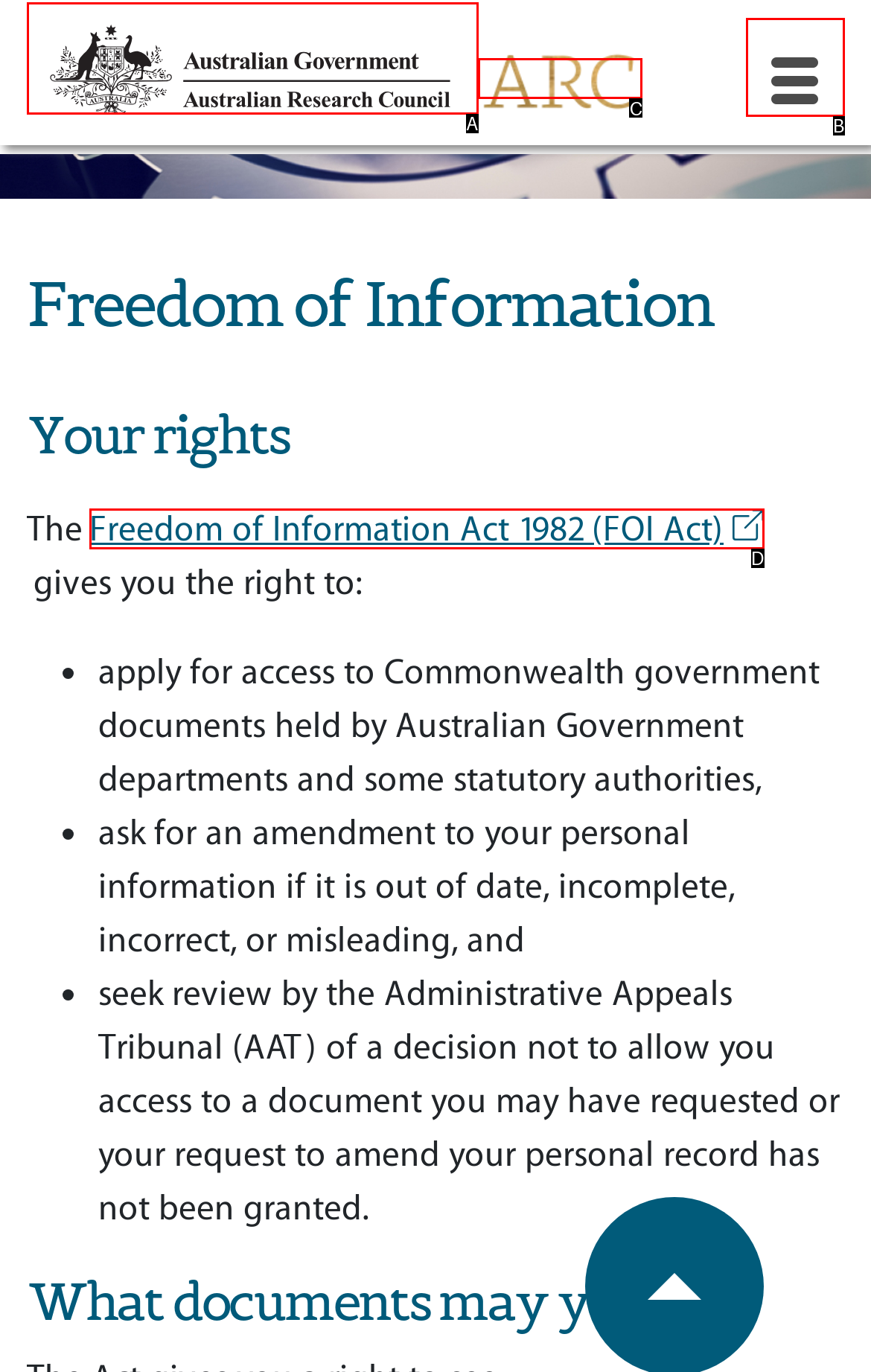From the provided options, pick the HTML element that matches the description: aria-label="Toggle navigation". Respond with the letter corresponding to your choice.

B